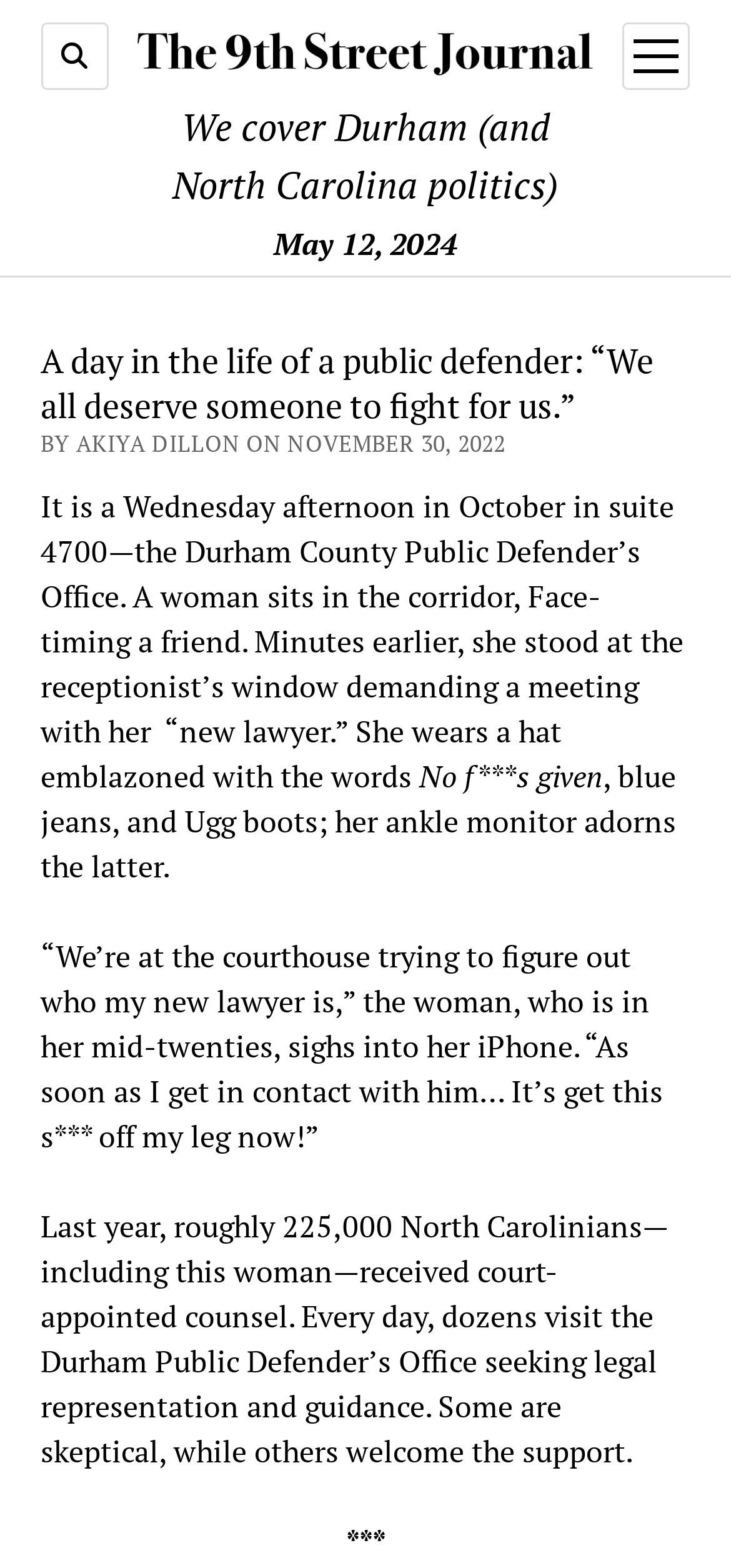Determine the title of the webpage and give its text content.

A day in the life of a public defender: “We all deserve someone to fight for us.”